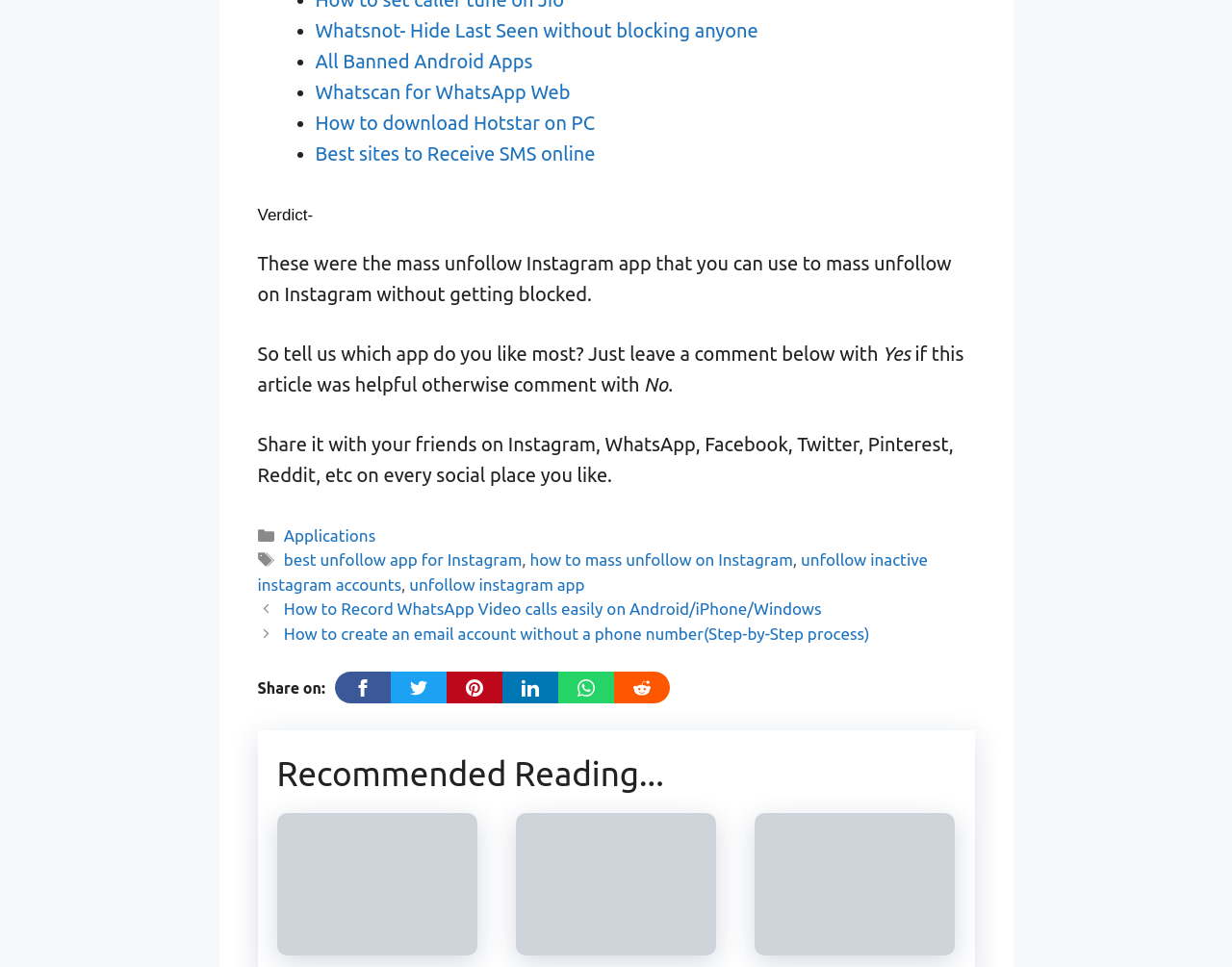Please respond to the question using a single word or phrase:
What is the first link in the list?

Whatsnot- Hide Last Seen without blocking anyone